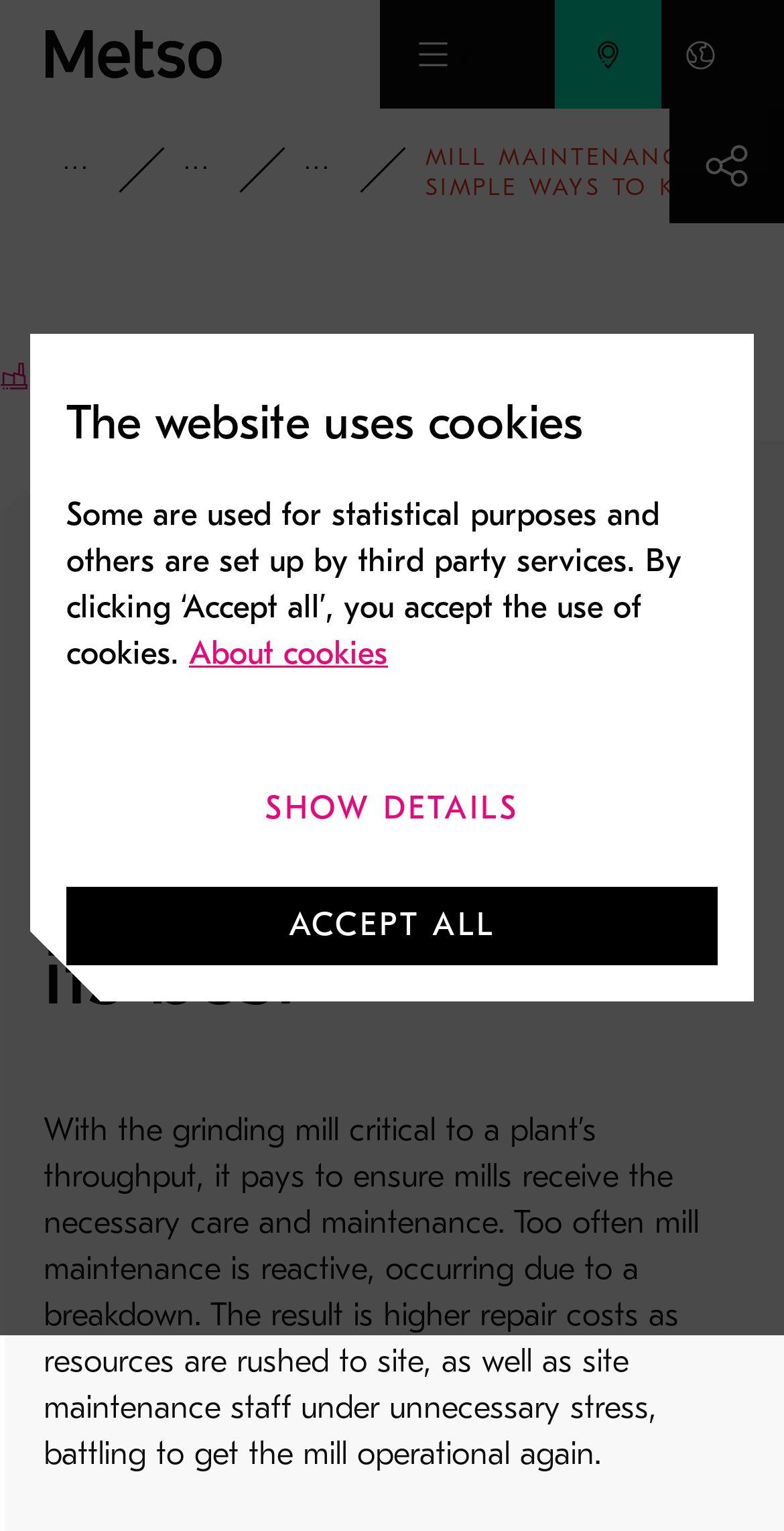Please give a concise answer to this question using a single word or phrase: 
What is the main topic of this webpage?

Mill maintenance